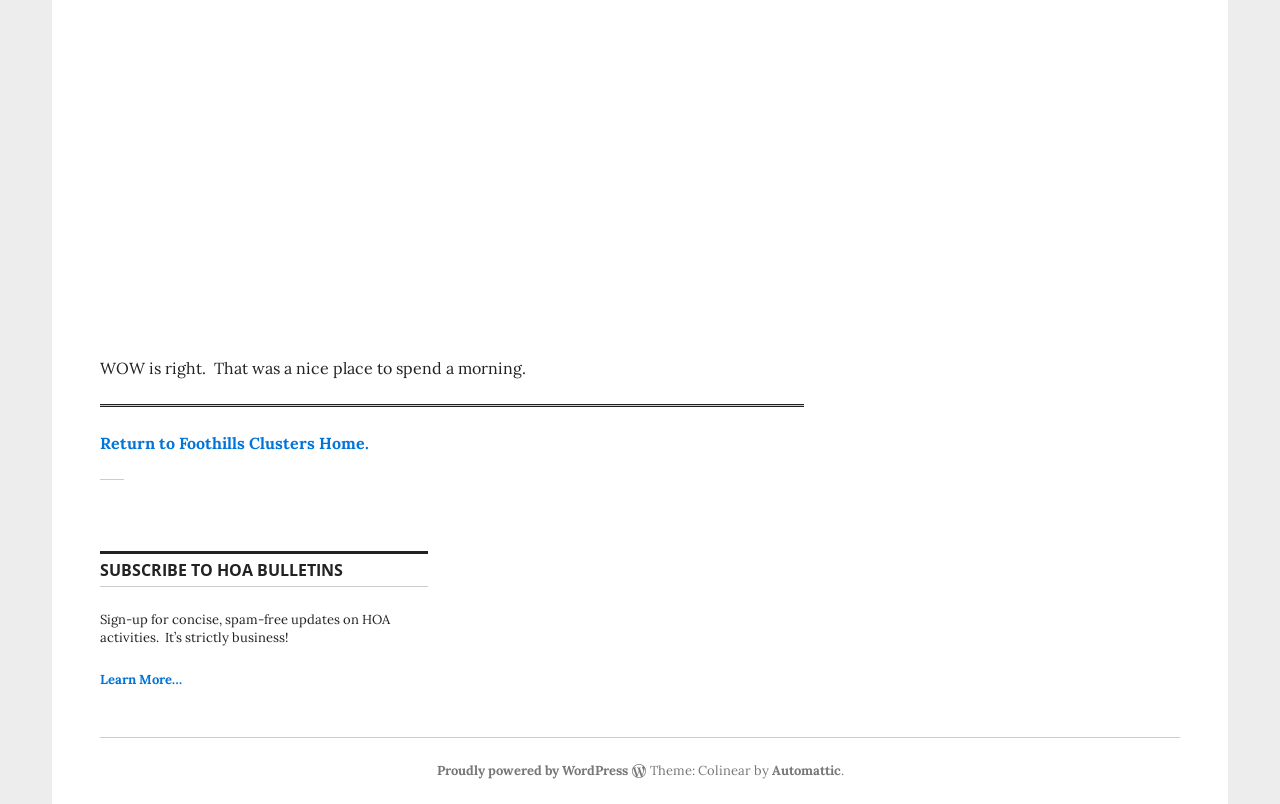Using the details from the image, please elaborate on the following question: What is the topic of the subscription?

The subscription topic can be inferred from the text 'Sign-up for concise, spam-free updates on HOA activities.' which is located below the 'SUBSCRIBE TO HOA BULLETINS' heading.